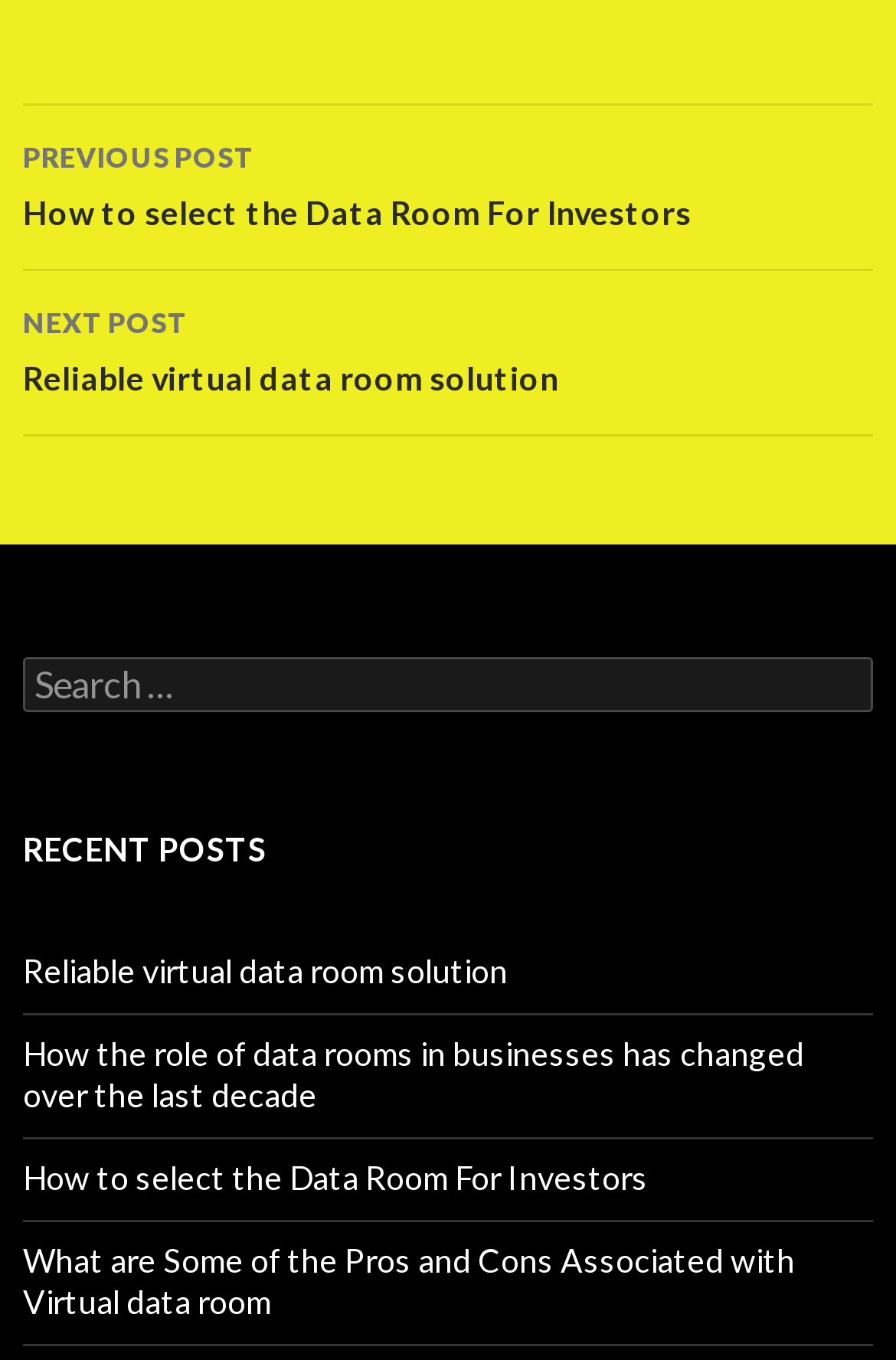What is the purpose of the search box?
Using the visual information, respond with a single word or phrase.

To search for posts